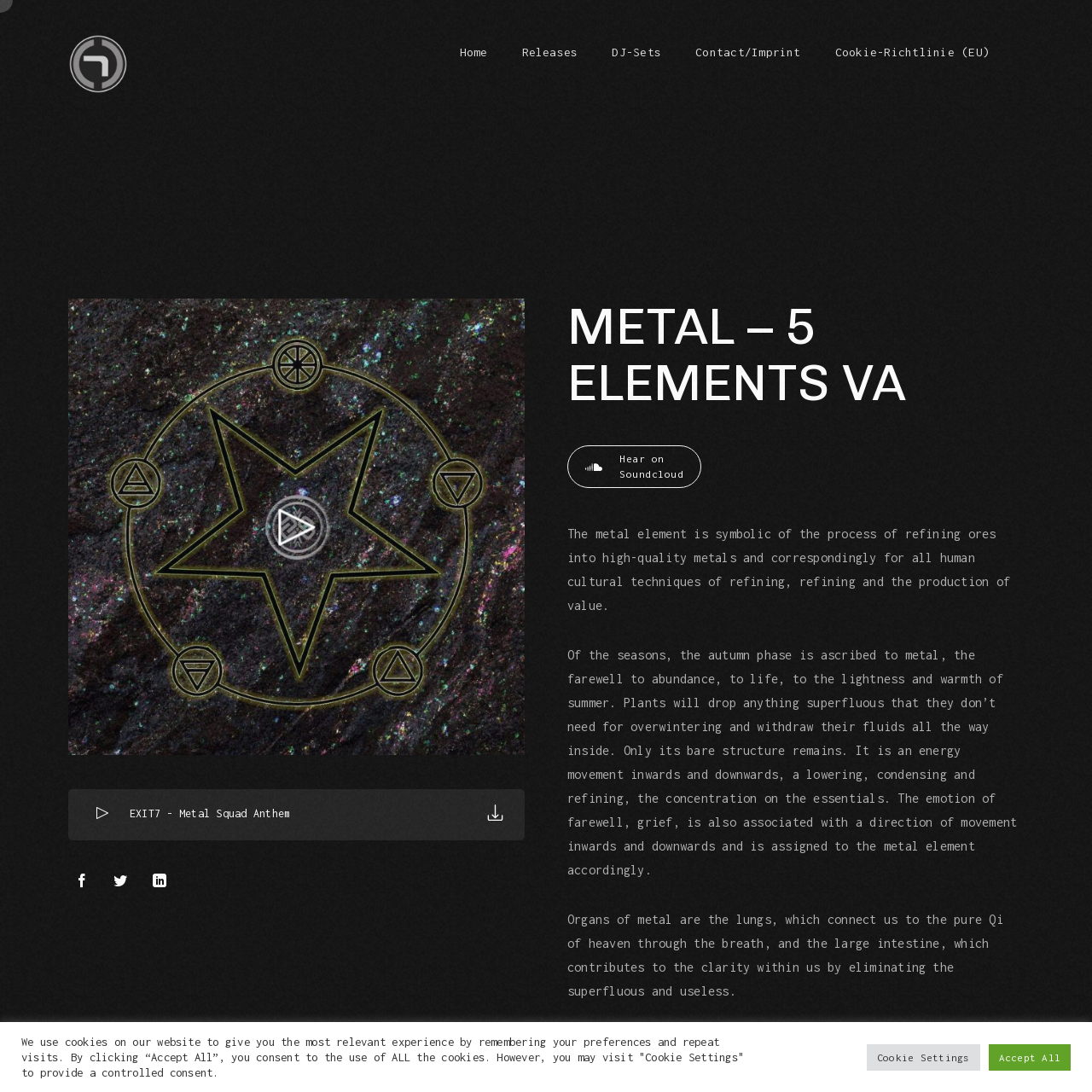Determine the bounding box of the UI component based on this description: "Hear on Soundcloud". The bounding box coordinates should be four float values between 0 and 1, i.e., [left, top, right, bottom].

[0.52, 0.408, 0.642, 0.447]